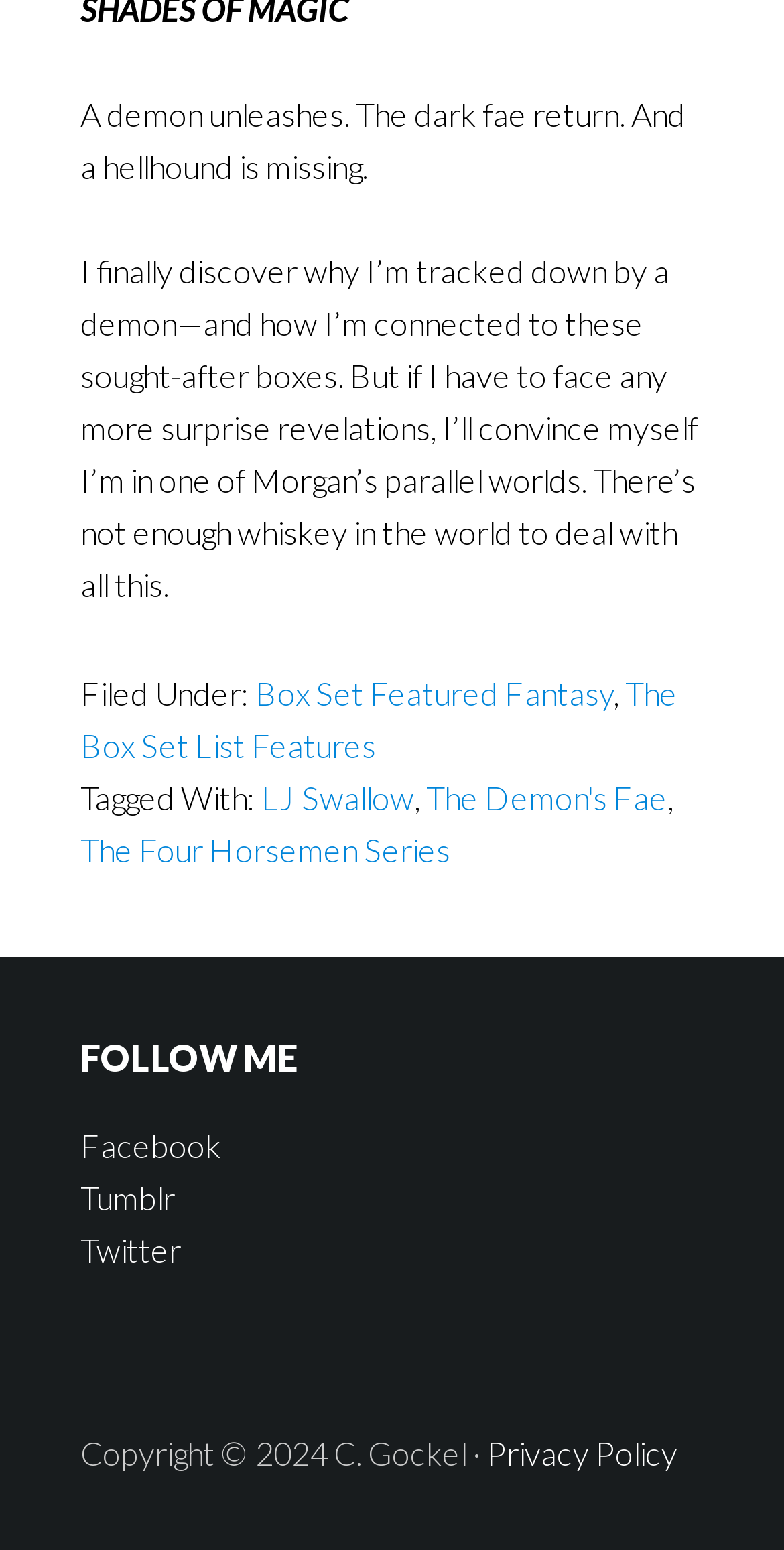Locate the bounding box of the UI element described in the following text: "The Four Horsemen Series".

[0.103, 0.535, 0.574, 0.56]